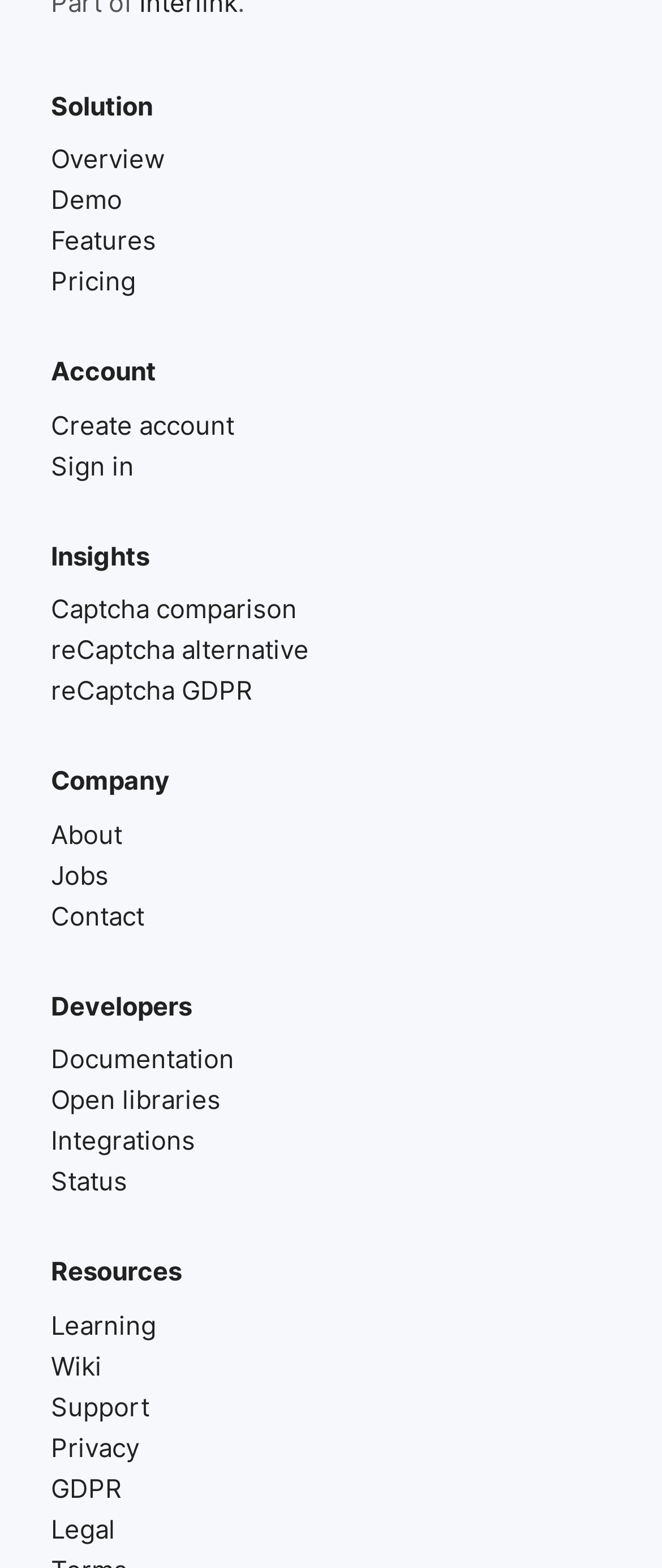Give the bounding box coordinates for the element described by: "Insights".

[0.077, 0.344, 0.226, 0.365]